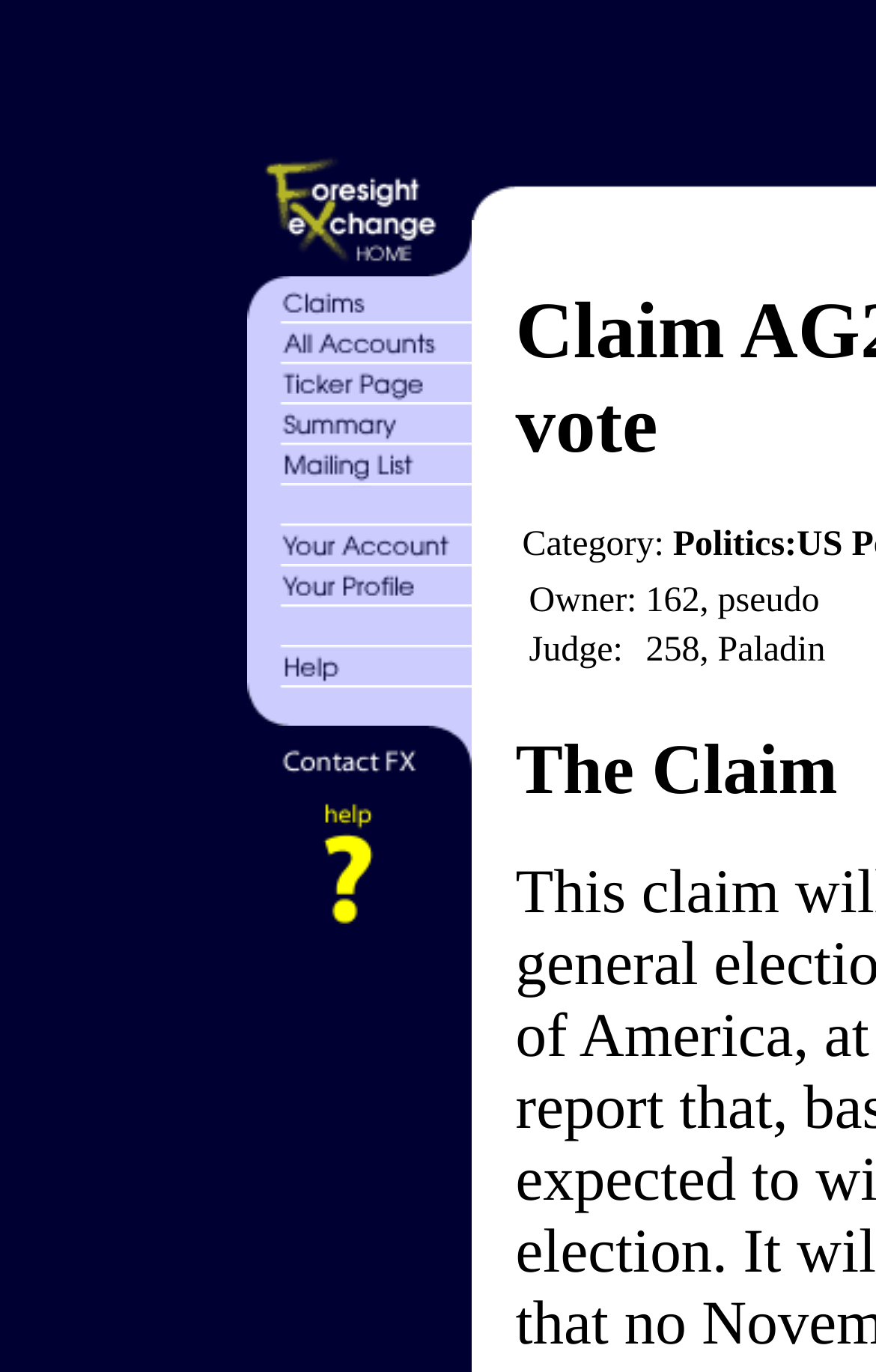Determine the bounding box coordinates of the area to click in order to meet this instruction: "Get Help".

[0.282, 0.478, 0.538, 0.506]